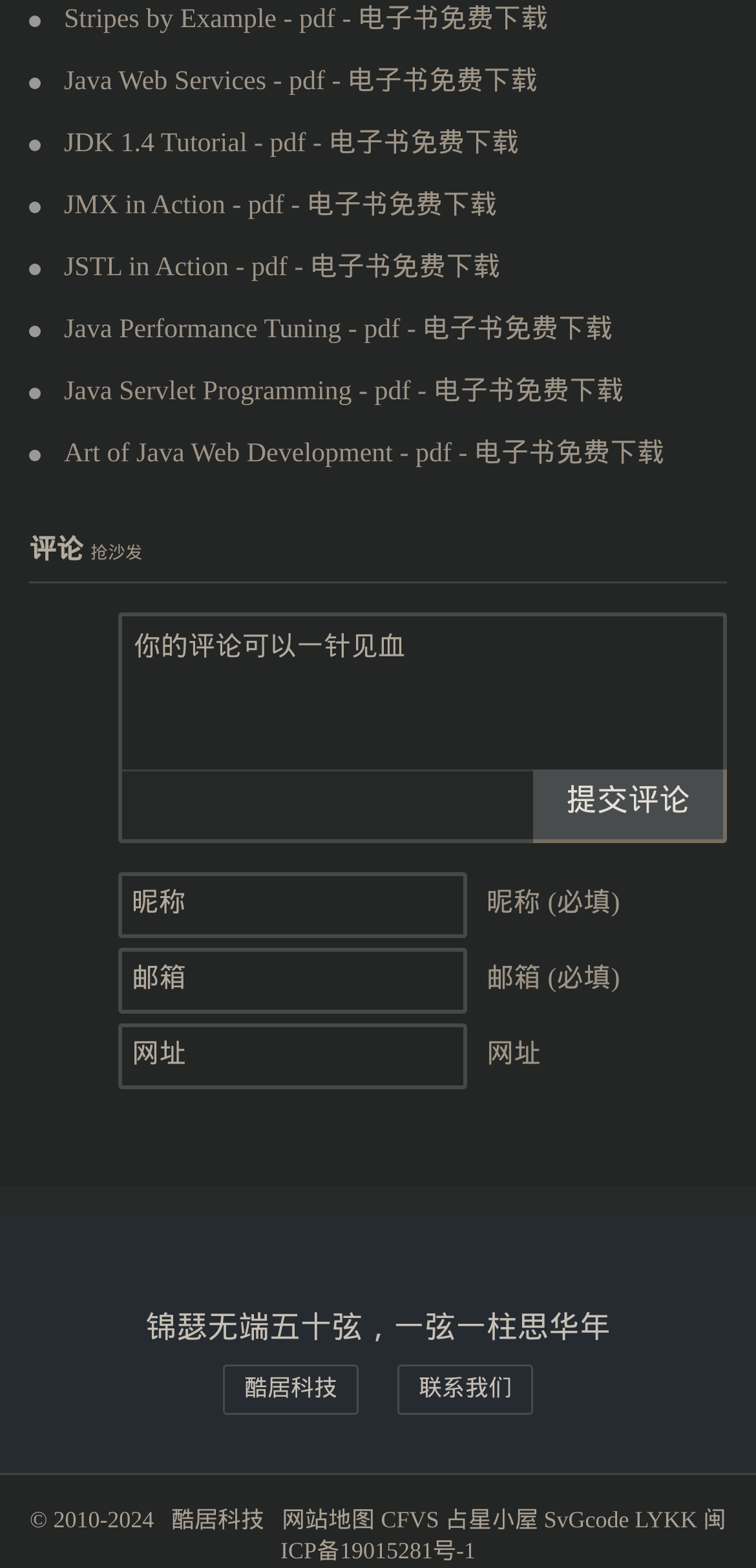Determine the bounding box coordinates of the clickable region to follow the instruction: "Download the 'Stripes by Example' e-book".

[0.085, 0.004, 0.725, 0.023]